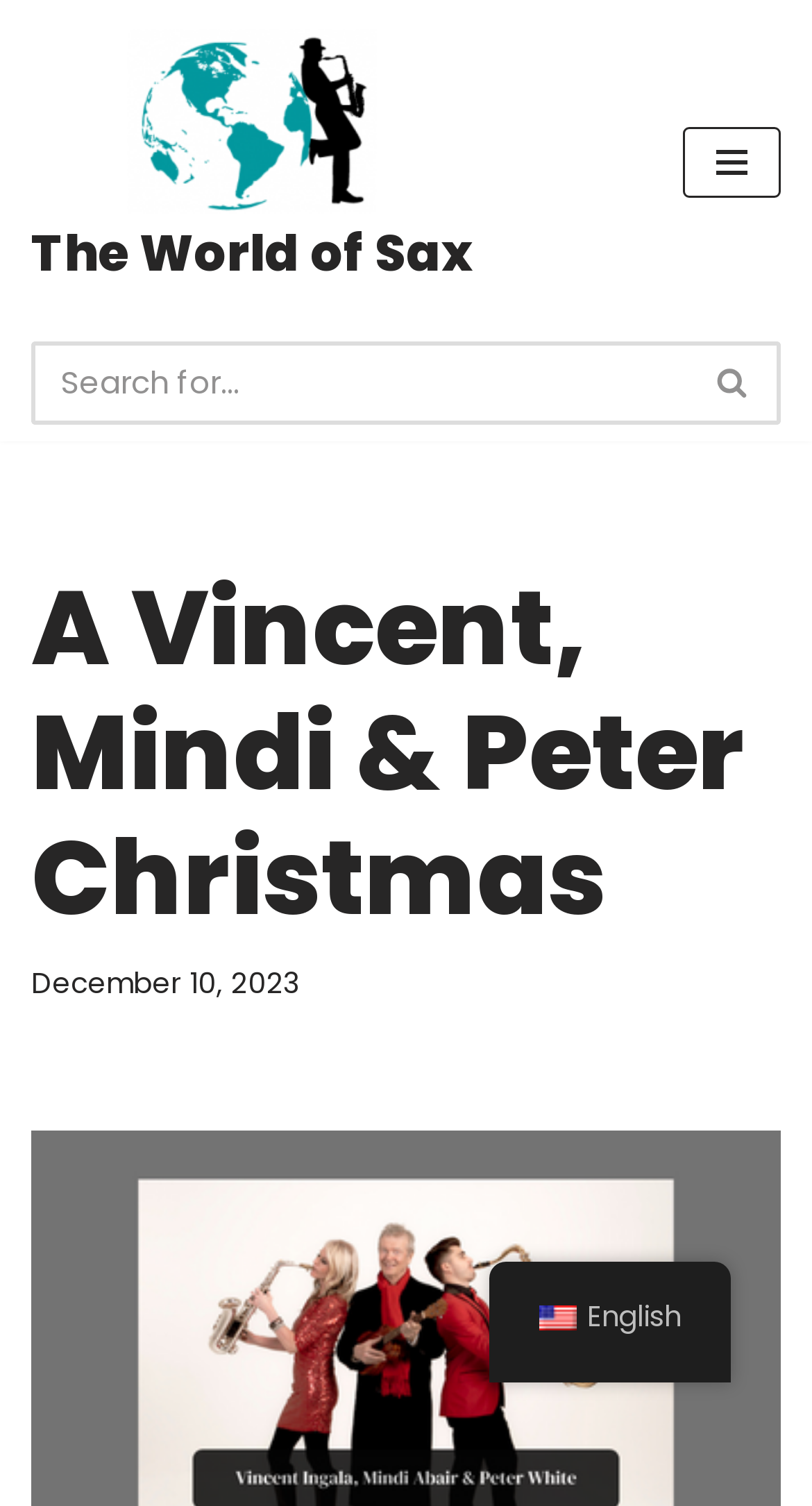Can you find and provide the title of the webpage?

A Vincent, Mindi & Peter Christmas